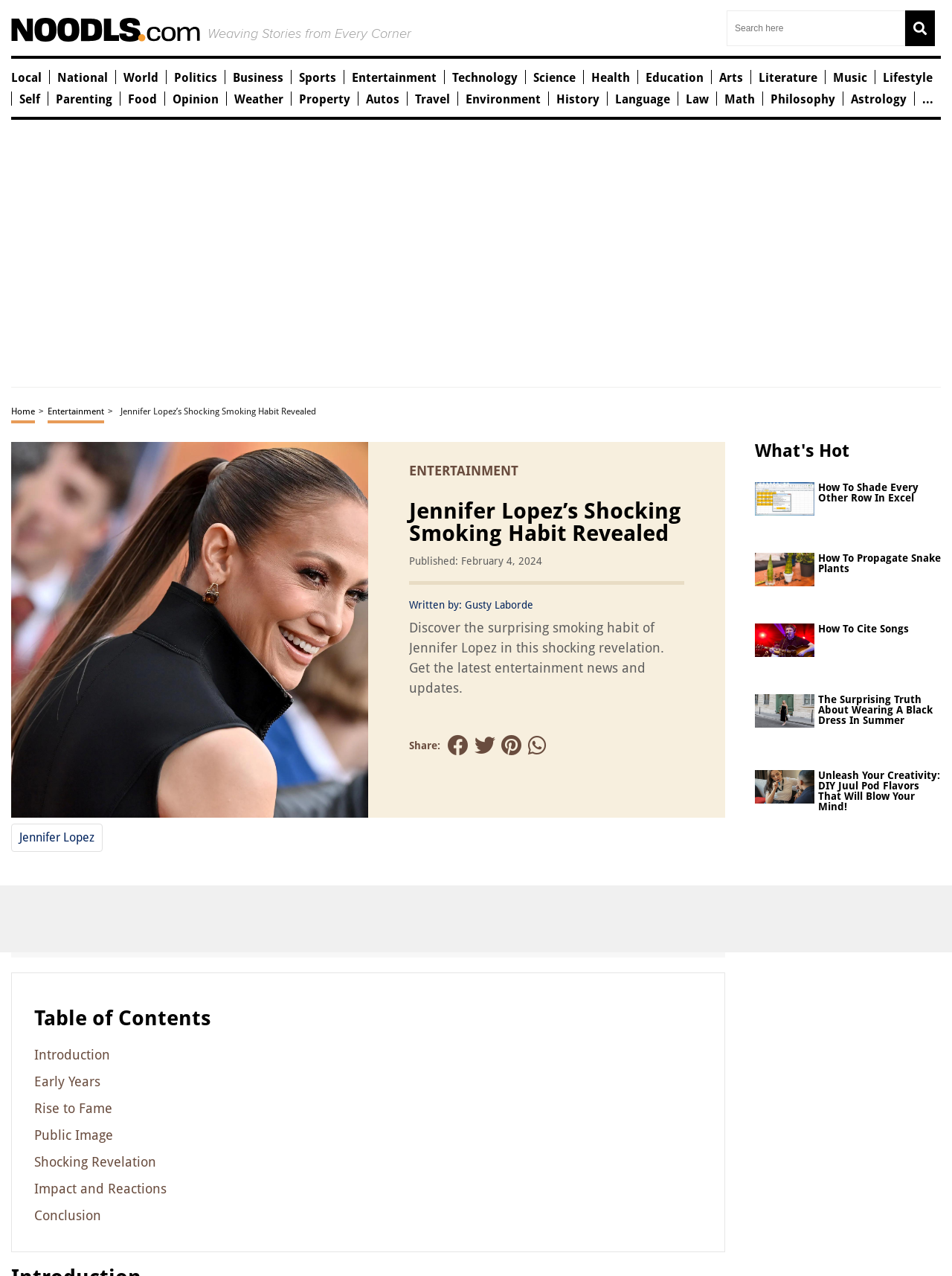Please determine the bounding box coordinates for the UI element described as: "alt="How To Cite Songs"".

[0.793, 0.496, 0.855, 0.507]